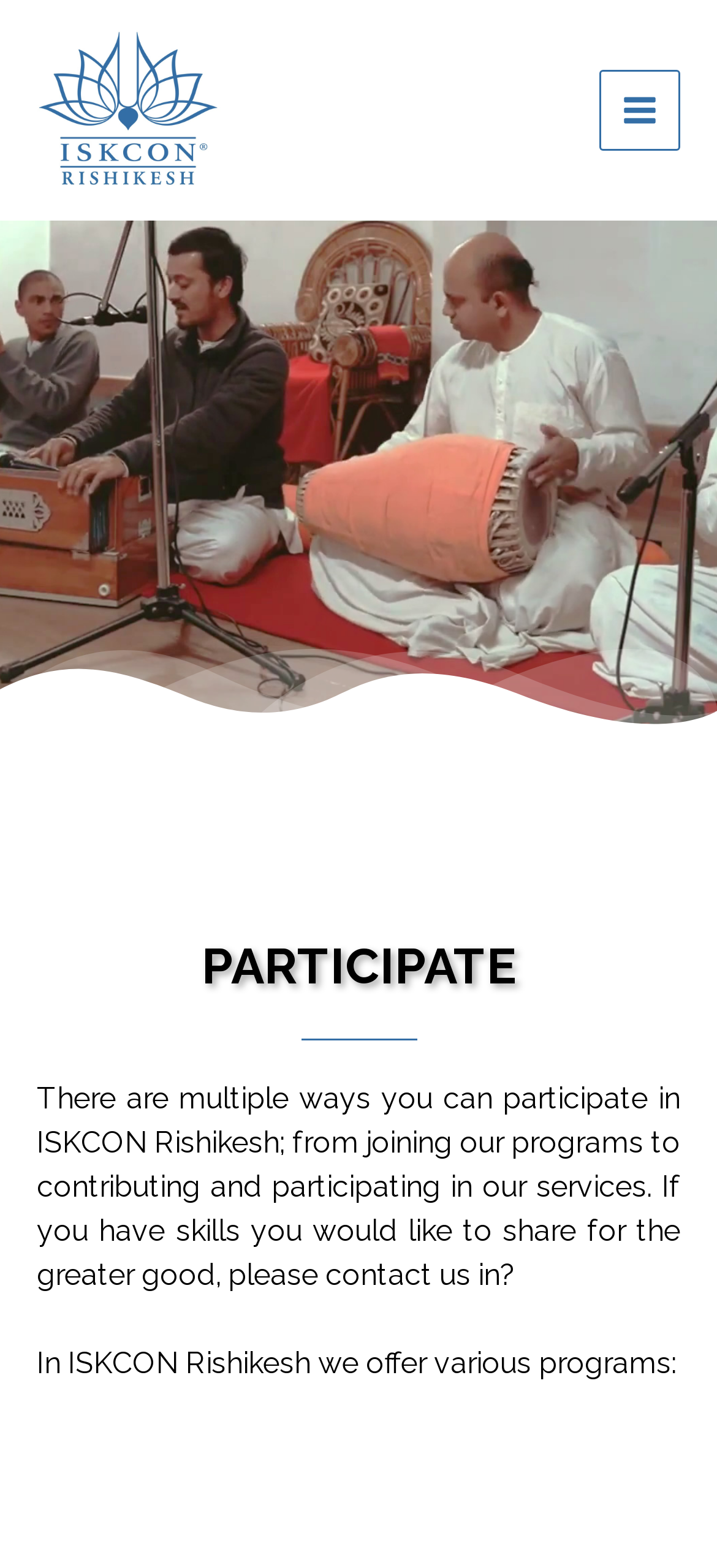Answer this question in one word or a short phrase: What is the topic of the programs offered in ISKCON Rishikesh?

Not specified